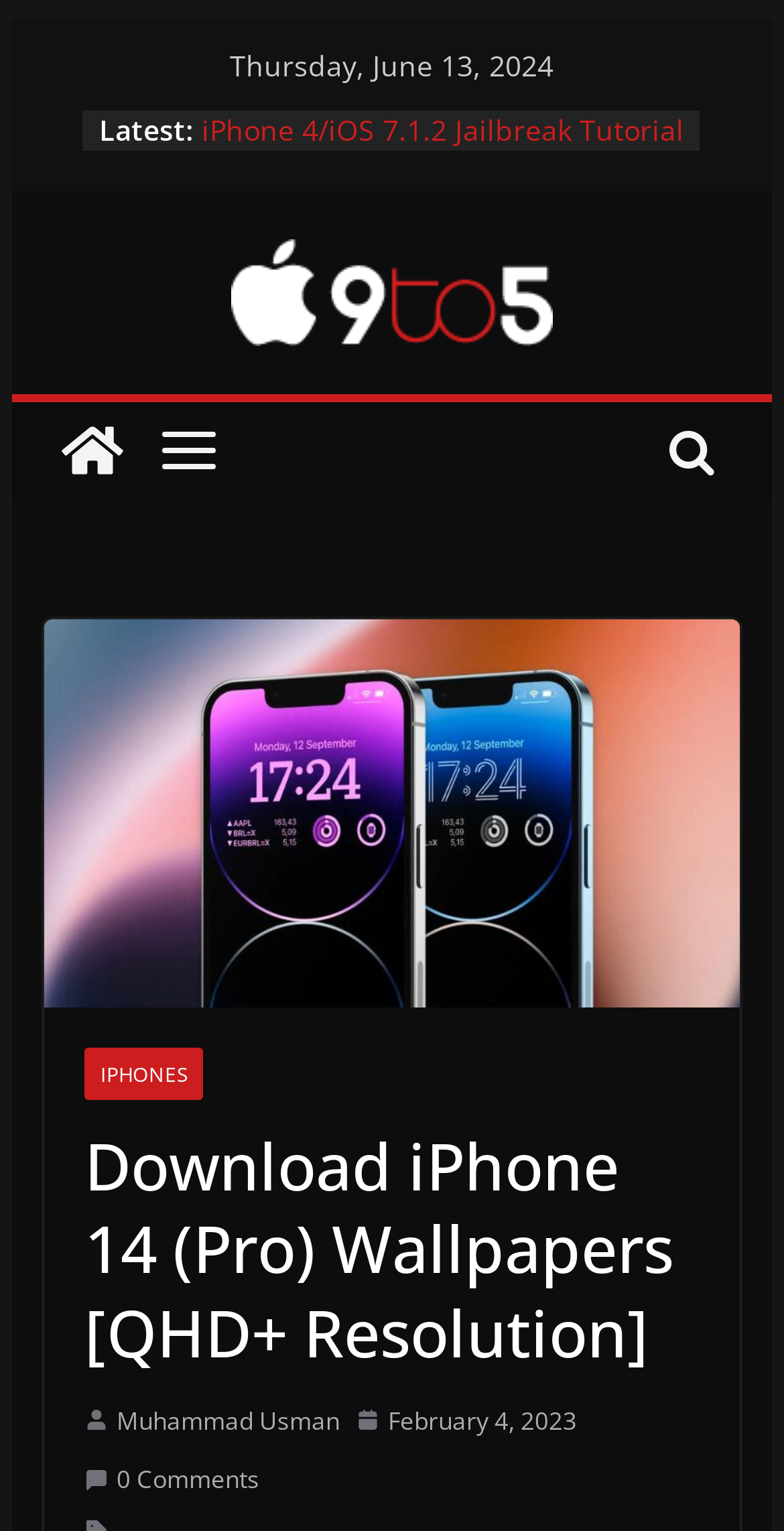Determine the bounding box for the described UI element: "February 4, 2023".

[0.453, 0.914, 0.735, 0.942]